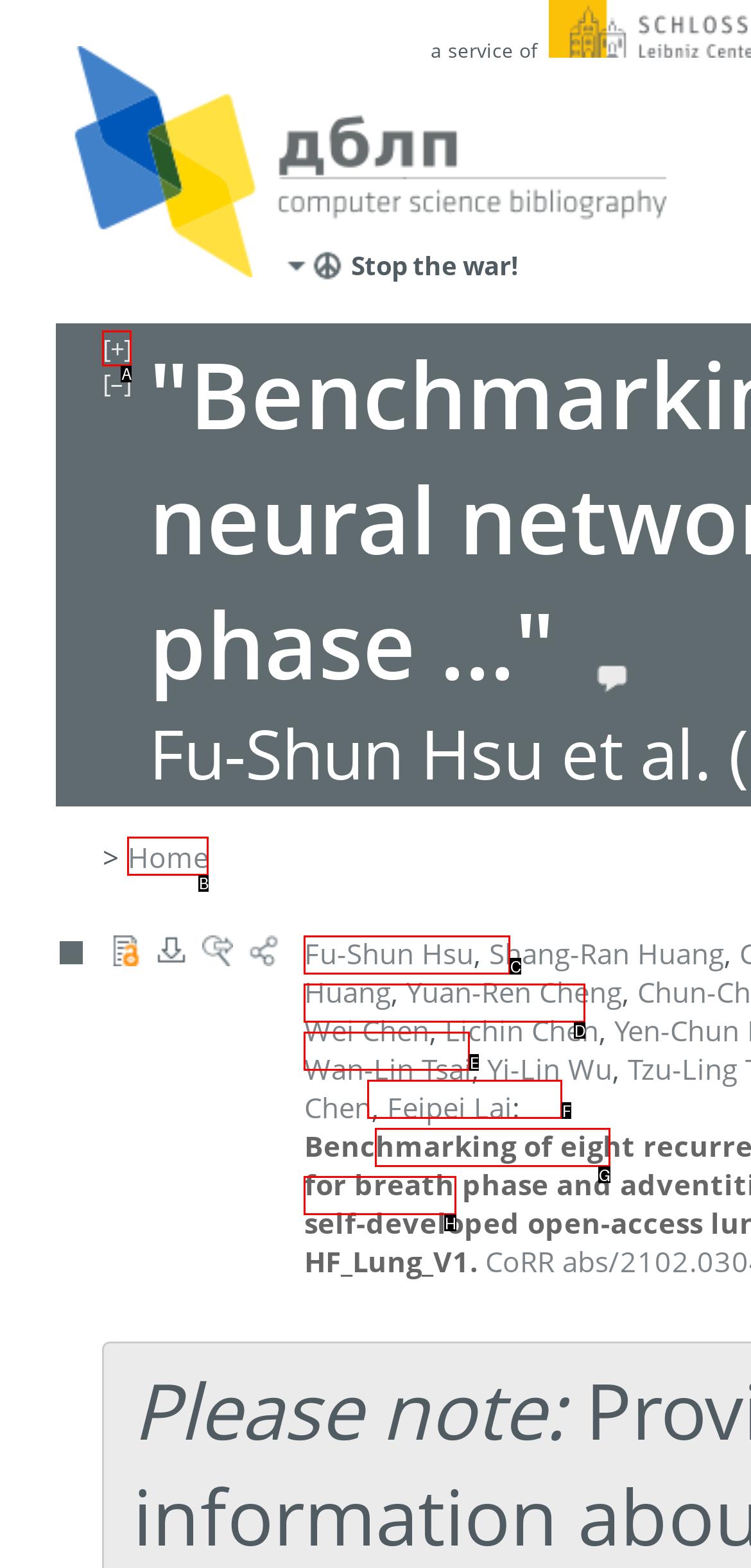Point out the option that aligns with the description: Fu-Shun Hsu
Provide the letter of the corresponding choice directly.

C